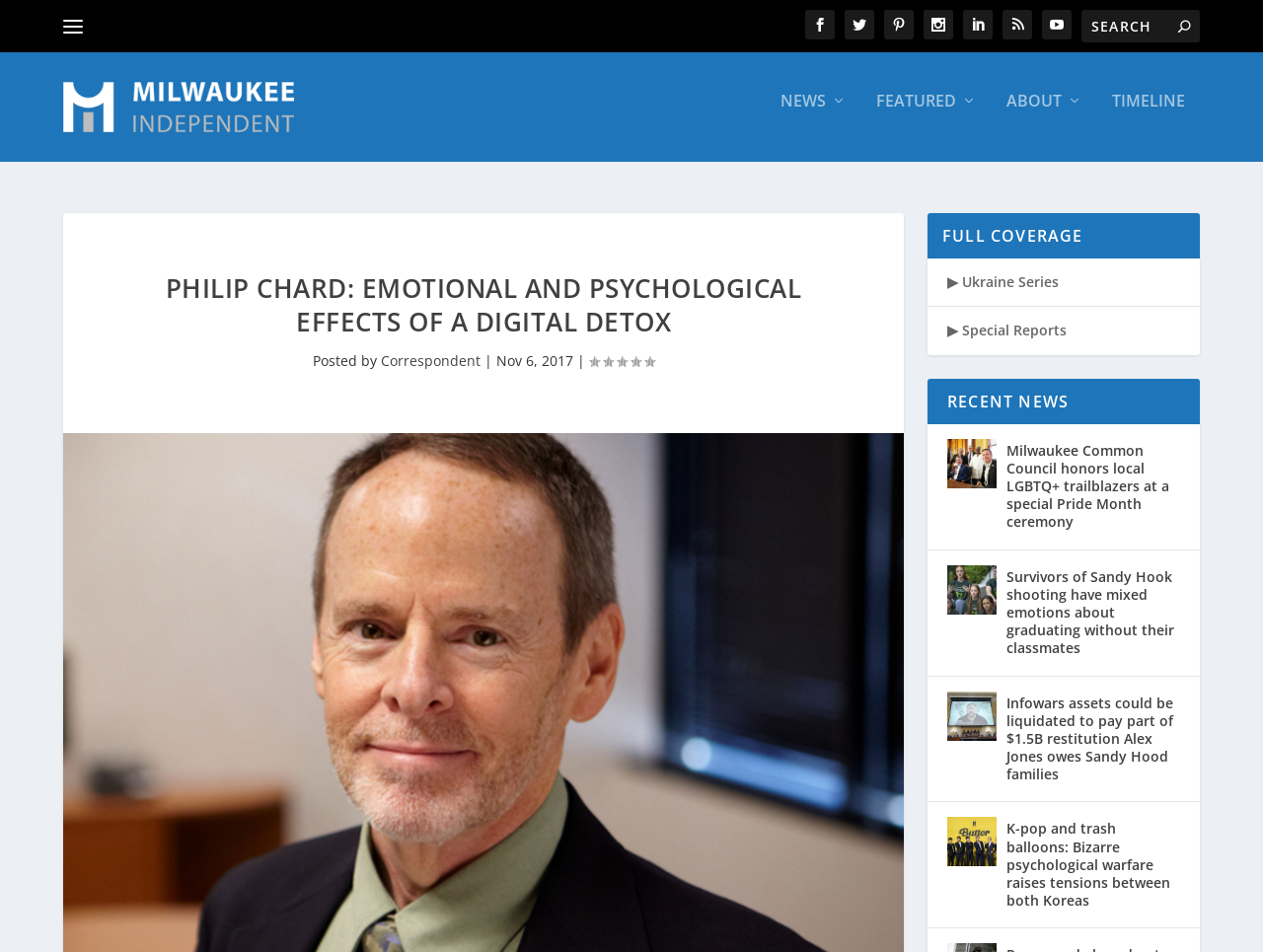Please find and report the primary heading text from the webpage.

PHILIP CHARD: EMOTIONAL AND PSYCHOLOGICAL EFFECTS OF A DIGITAL DETOX